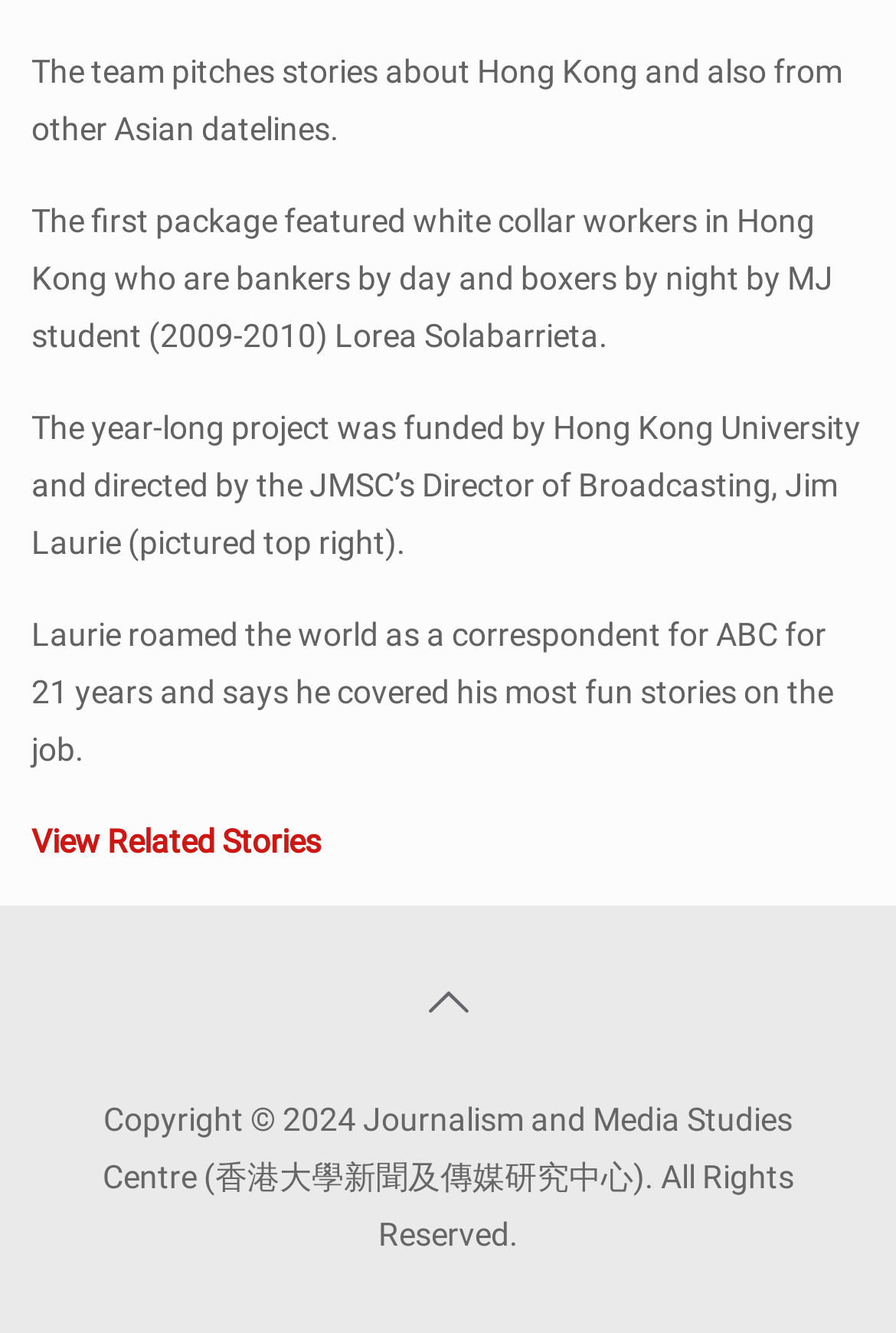Give a concise answer of one word or phrase to the question: 
What is the copyright year of the webpage?

2024